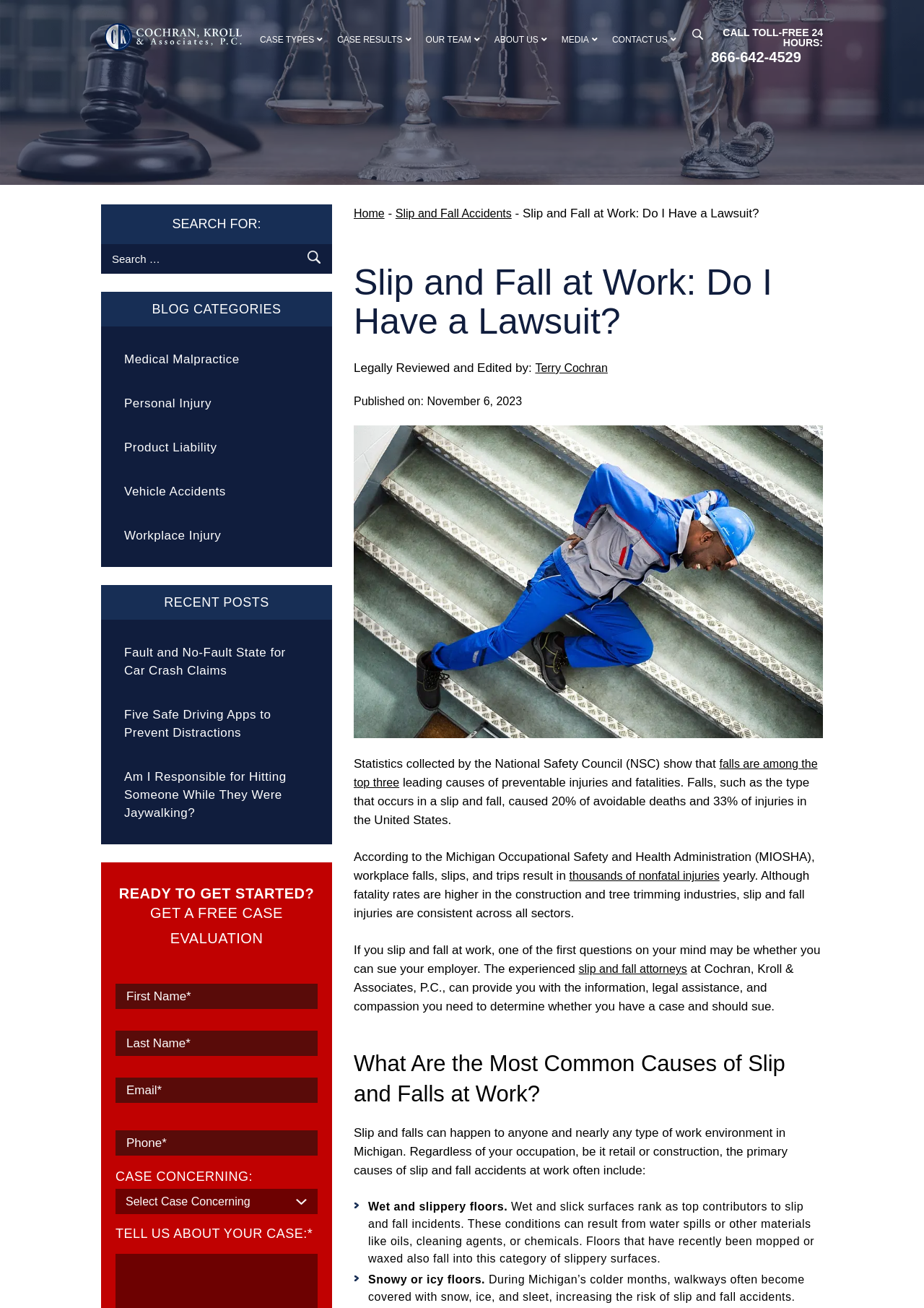Can you specify the bounding box coordinates for the region that should be clicked to fulfill this instruction: "Search for a topic".

[0.109, 0.187, 0.359, 0.209]